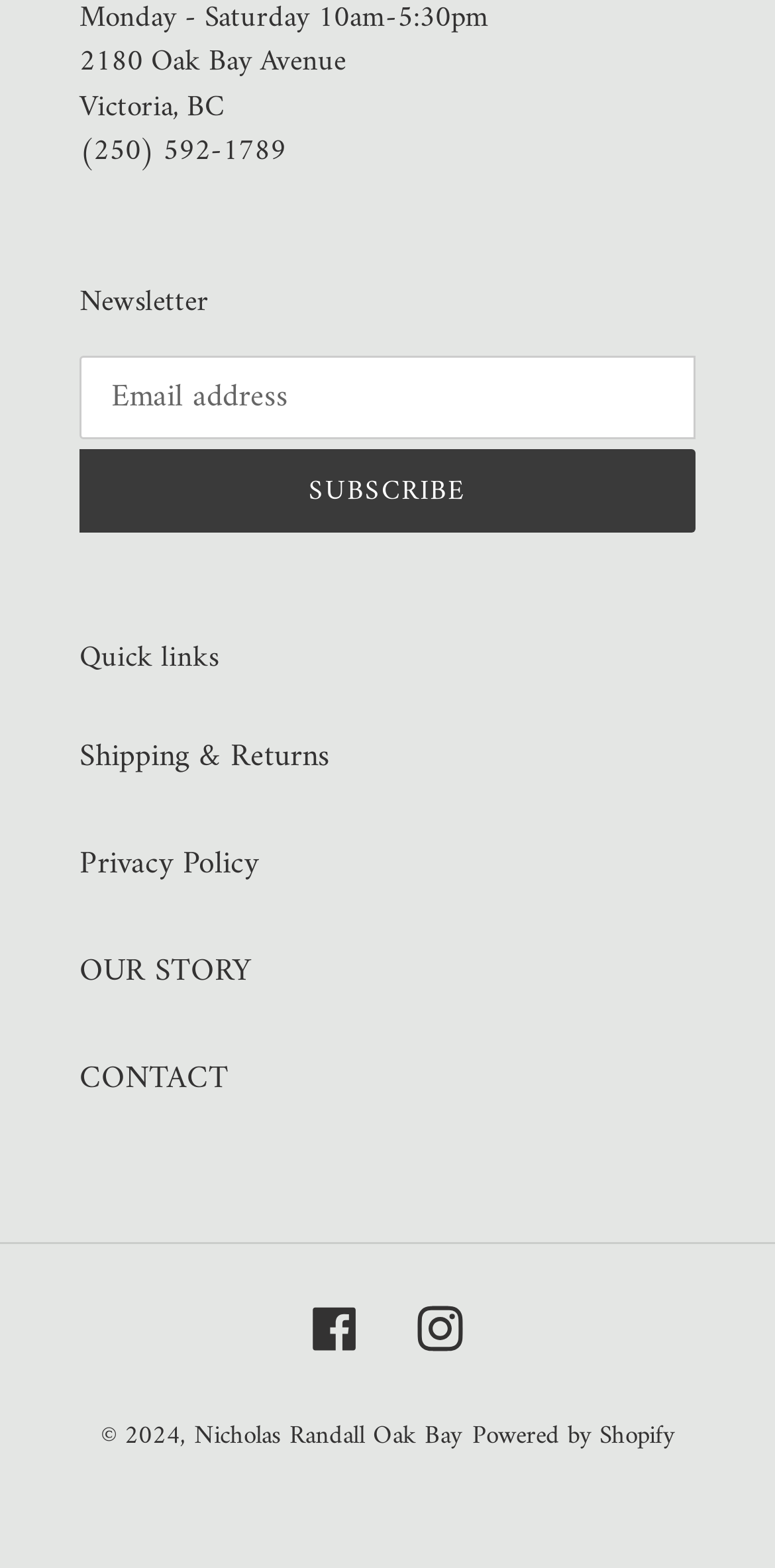What is the address of the store?
Please provide an in-depth and detailed response to the question.

I found the address by looking at the static text elements at the top of the webpage, which shows '2180 Oak Bay Avenue' followed by 'Victoria, BC' and a phone number.